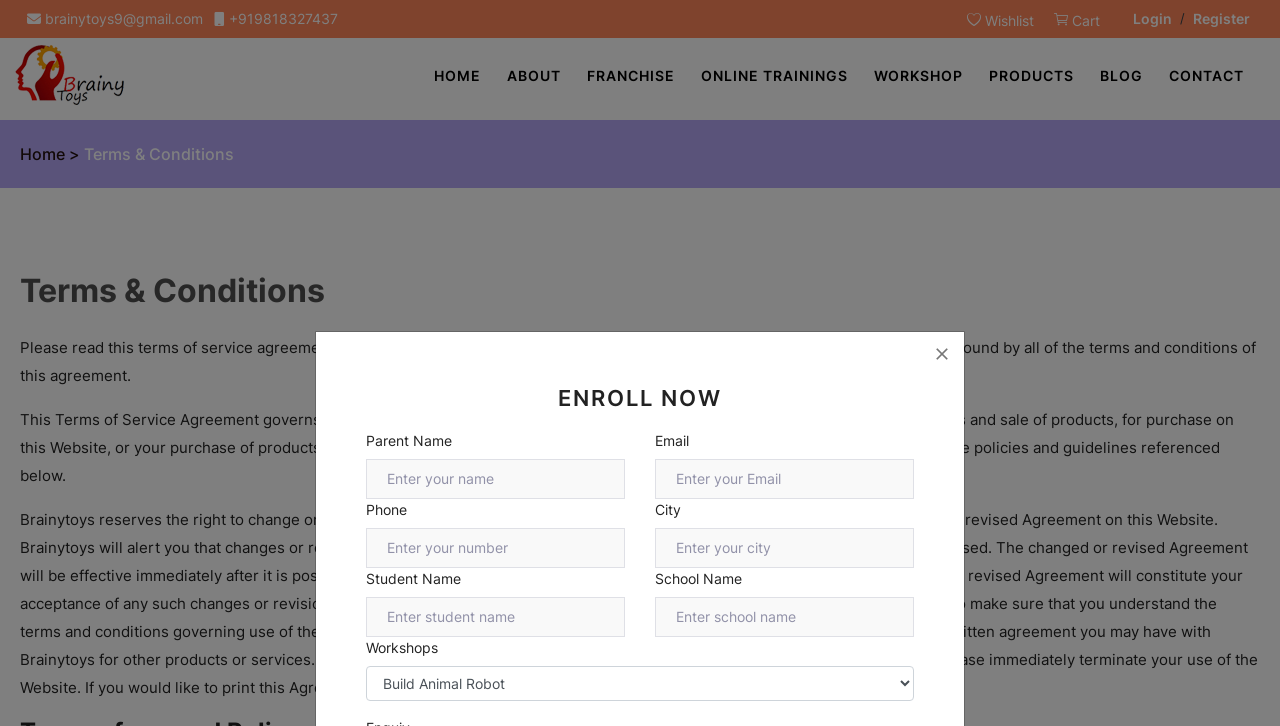Identify the bounding box coordinates of the clickable region necessary to fulfill the following instruction: "Click the HOME link". The bounding box coordinates should be four float numbers between 0 and 1, i.e., [left, top, right, bottom].

[0.335, 0.072, 0.38, 0.134]